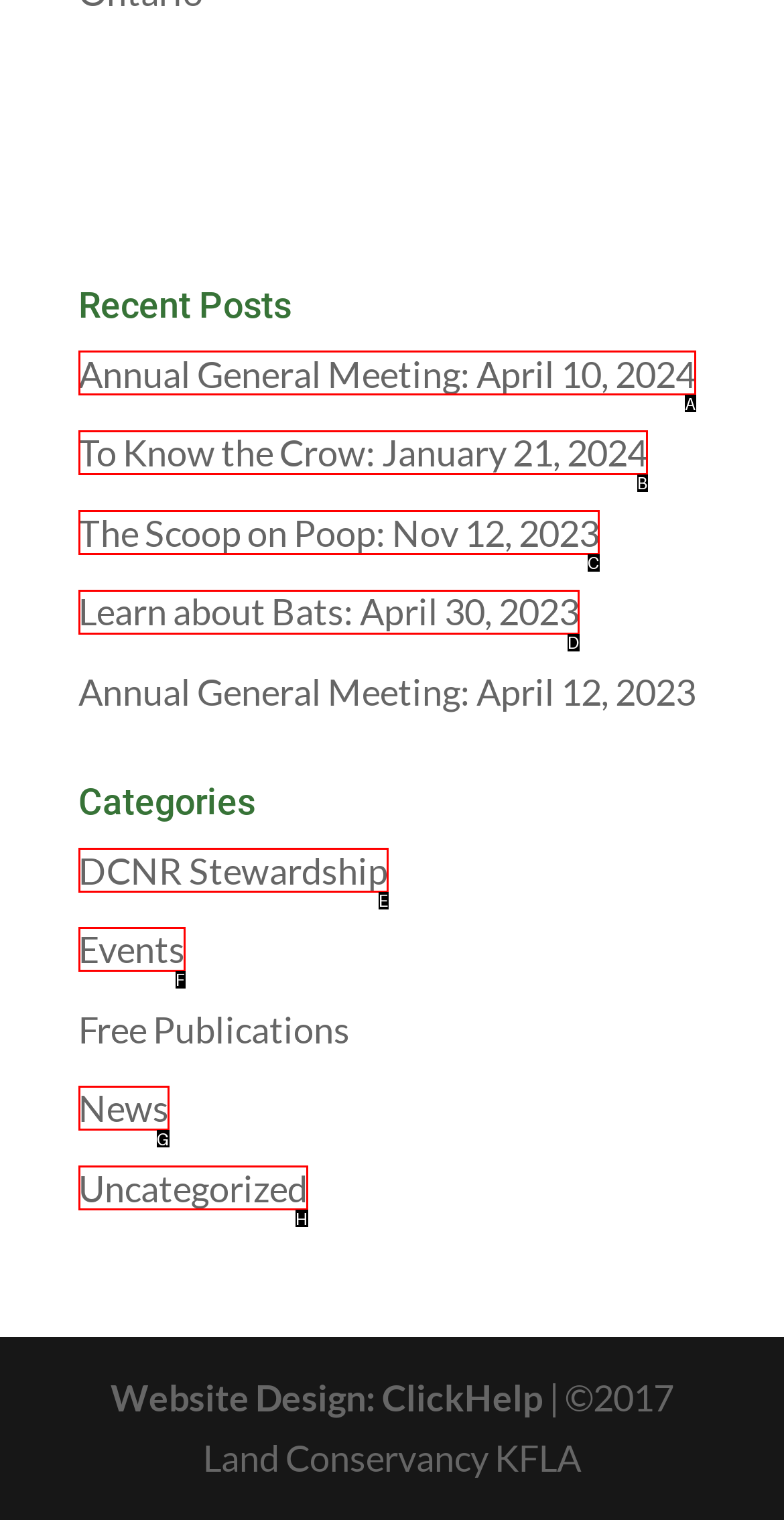Determine which UI element you should click to perform the task: explore DCNR Stewardship category
Provide the letter of the correct option from the given choices directly.

E